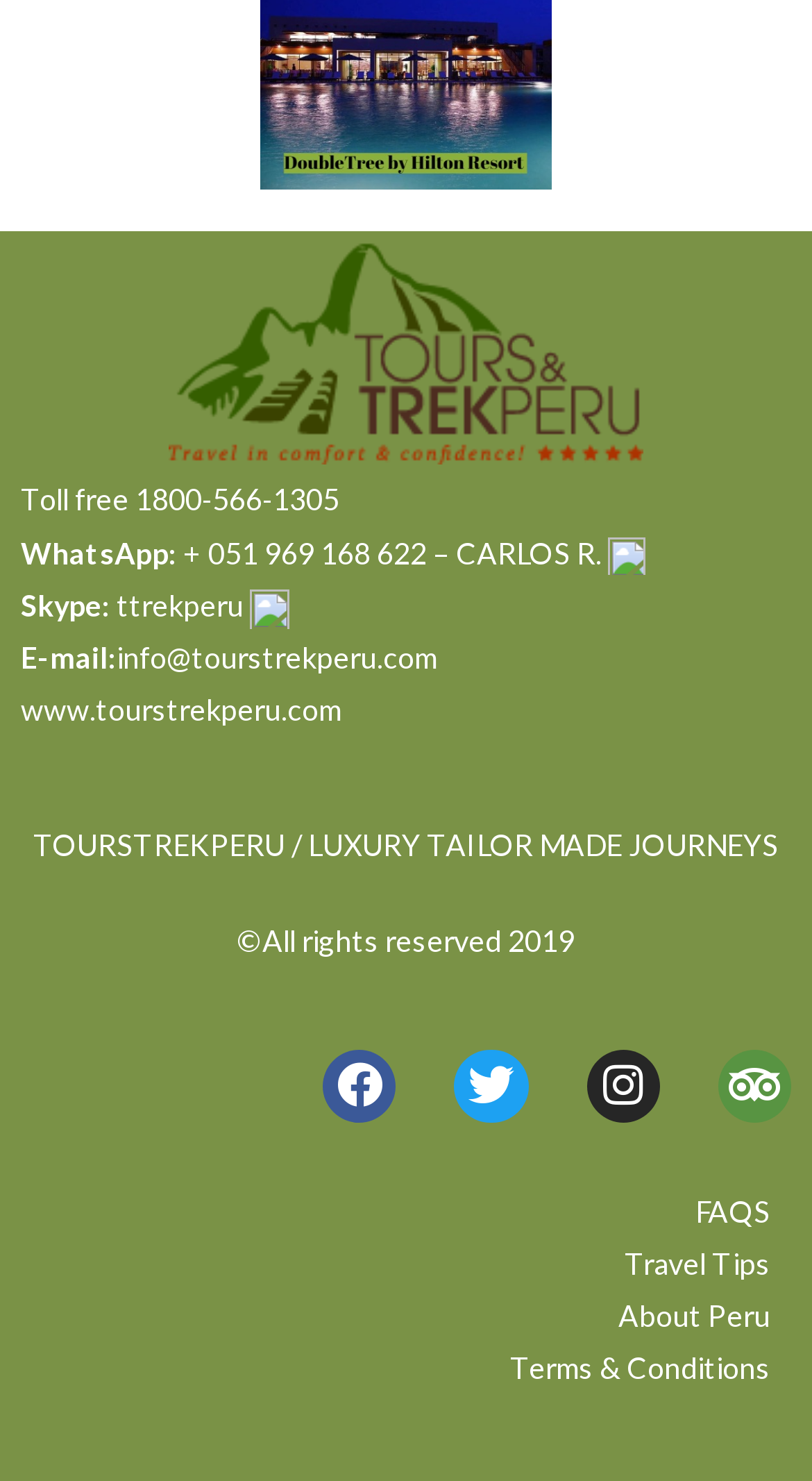Calculate the bounding box coordinates for the UI element based on the following description: "Tripadvisor". Ensure the coordinates are four float numbers between 0 and 1, i.e., [left, top, right, bottom].

[0.884, 0.708, 0.974, 0.758]